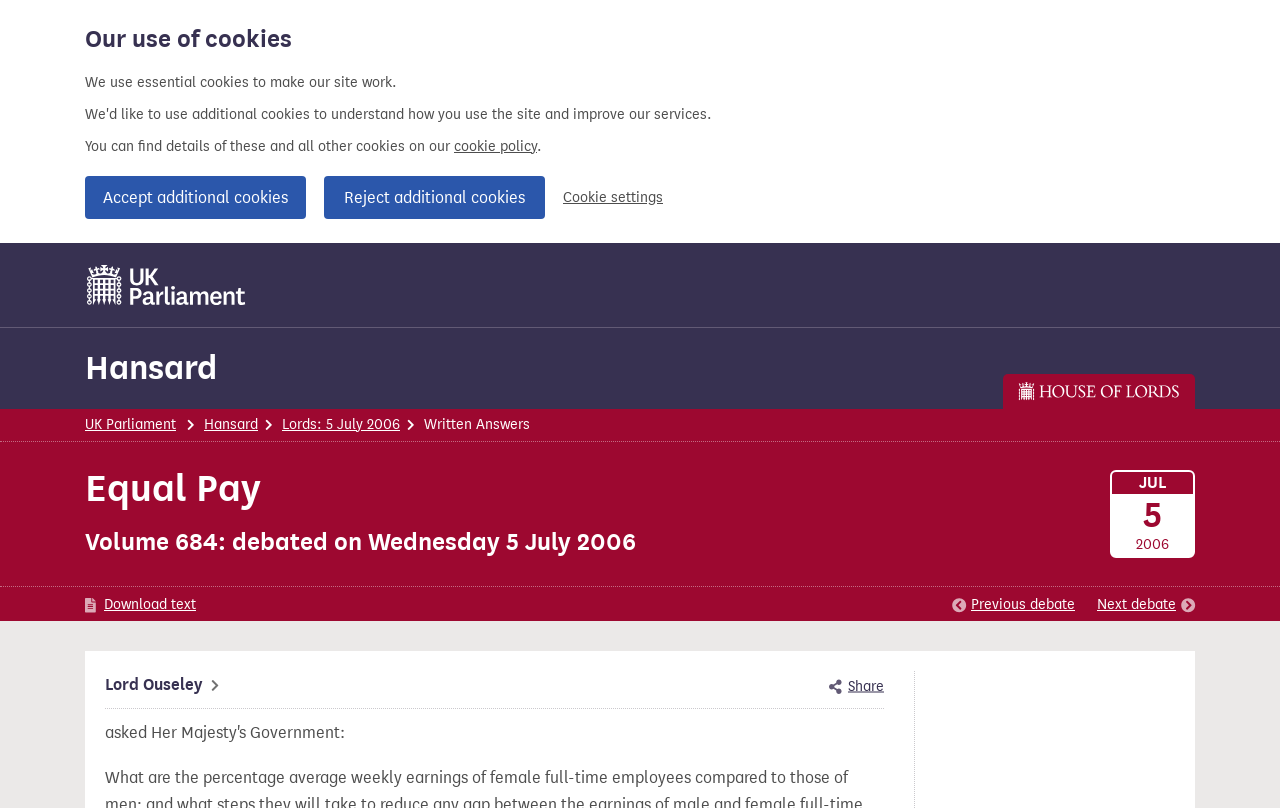Identify the bounding box of the UI element that matches this description: "Print making".

None